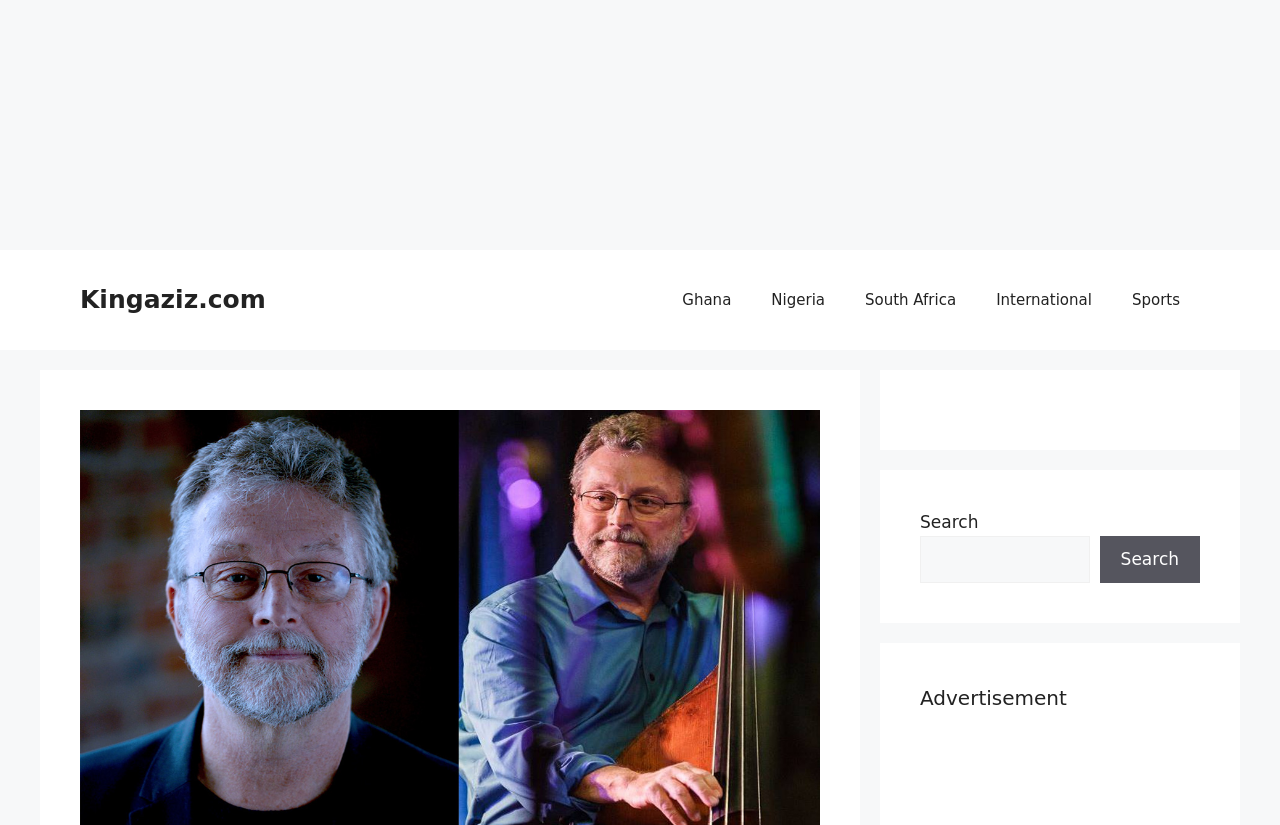Please locate the bounding box coordinates for the element that should be clicked to achieve the following instruction: "search for something". Ensure the coordinates are given as four float numbers between 0 and 1, i.e., [left, top, right, bottom].

[0.719, 0.649, 0.851, 0.707]